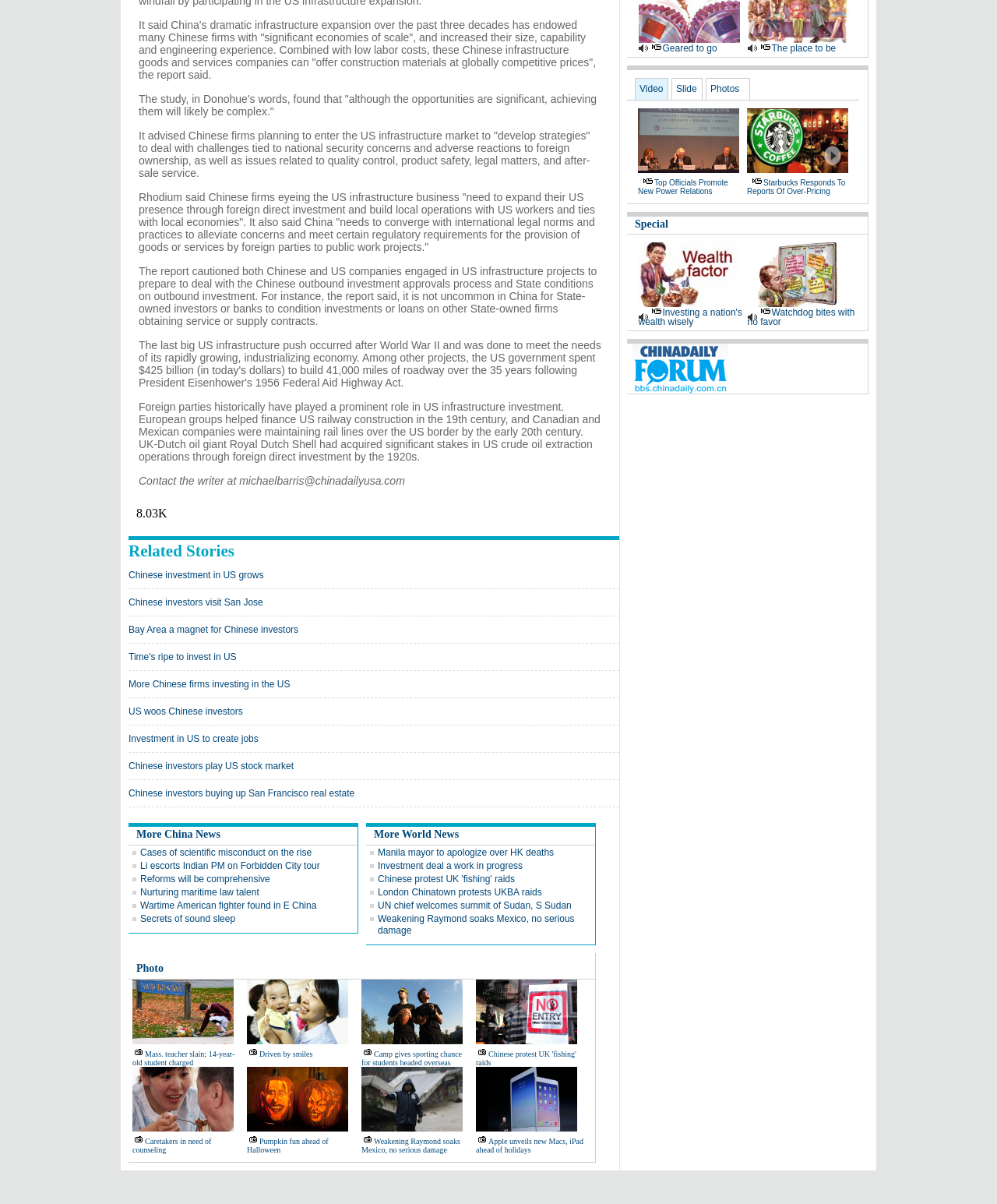Return the bounding box coordinates of the UI element that corresponds to this description: "Related Stories". The coordinates must be given as four float numbers in the range of 0 and 1, [left, top, right, bottom].

[0.129, 0.45, 0.235, 0.465]